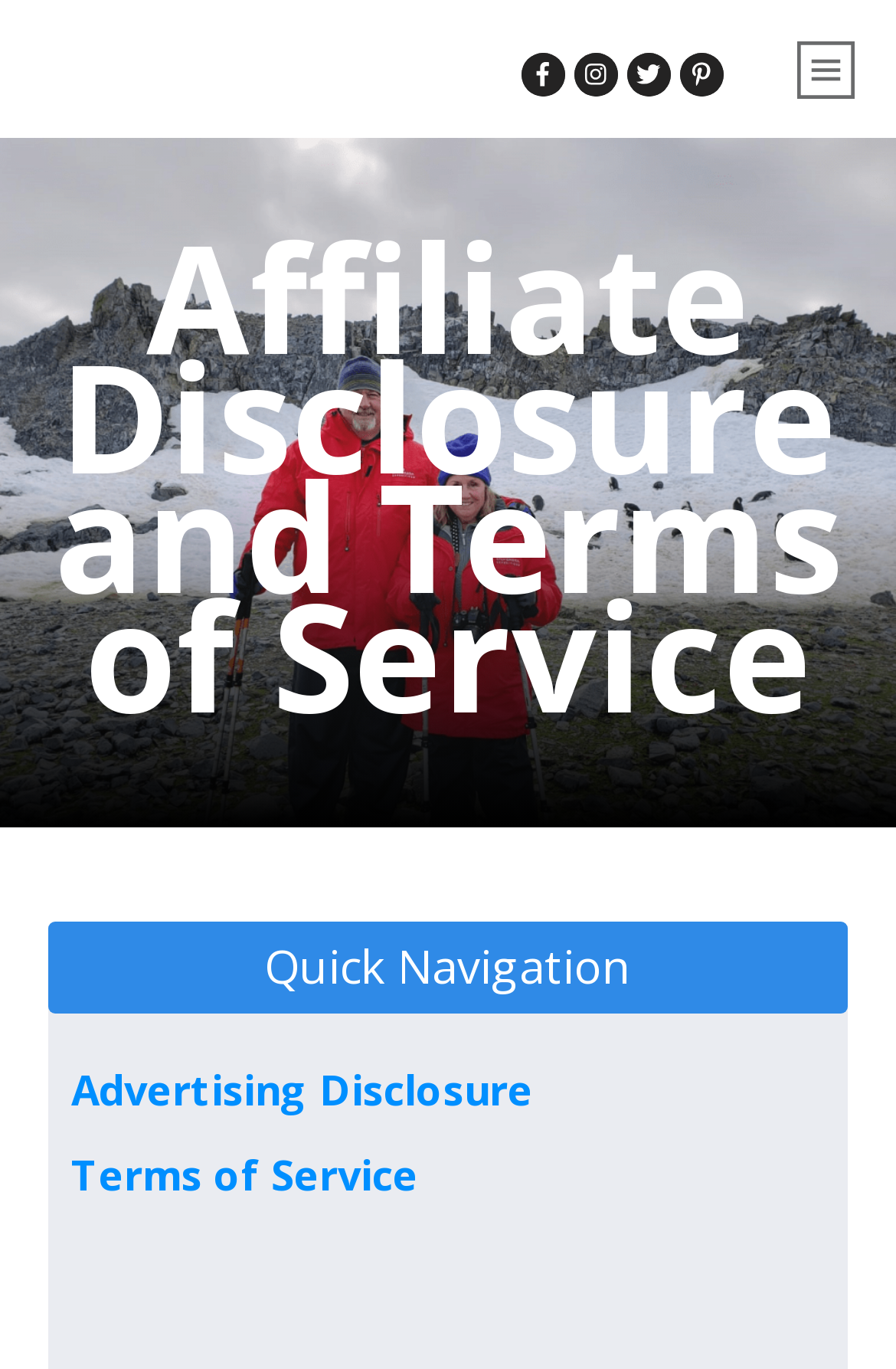Create an elaborate caption for the webpage.

The webpage is titled "Affiliate Disclosure and Terms of Service - Go Go 2 Slow Go" and has a prominent logo at the top left corner. Below the logo, there are four identical links with corresponding images, arranged horizontally and taking up a significant portion of the top section. 

Further down, there is a large heading that spans almost the entire width of the page, stating "Affiliate Disclosure and Terms of Service". 

On the right side of the page, there is a section labeled "Quick Navigation" with two links, "Advertising Disclosure" and "Terms of Service", stacked vertically. 

At the top right corner, there is another link with an image.